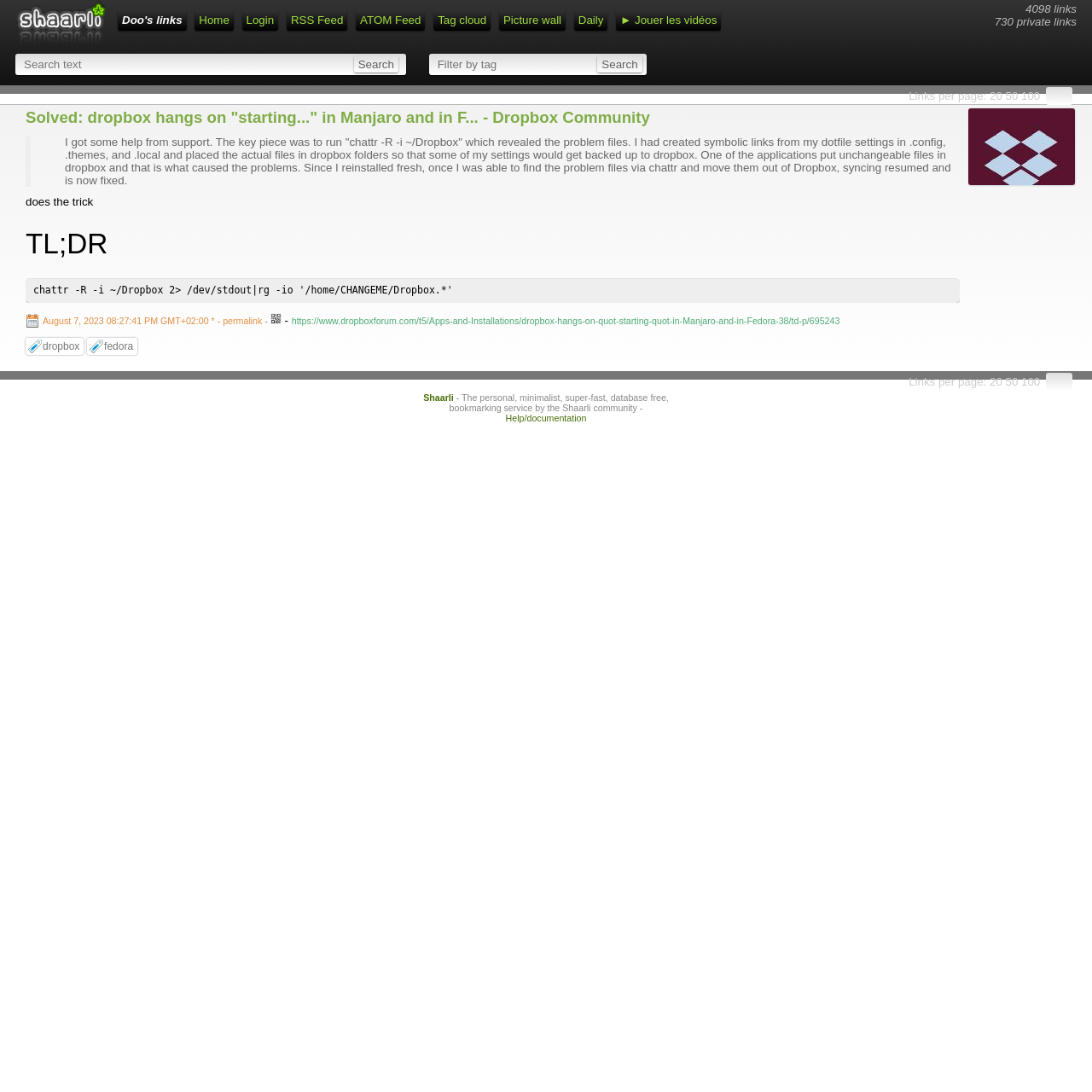What is the name of the community associated with this webpage? Analyze the screenshot and reply with just one word or a short phrase.

Shaarli